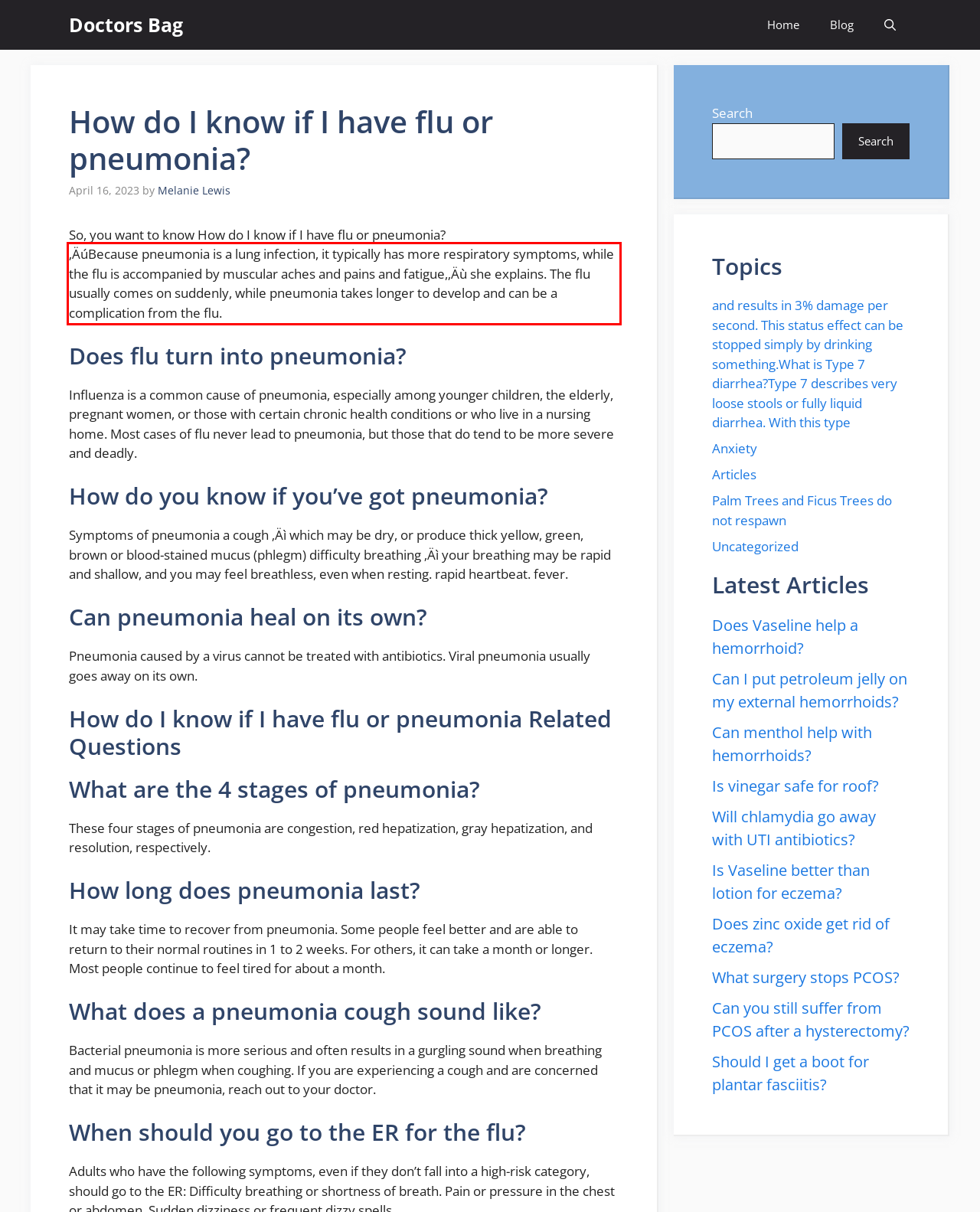Analyze the screenshot of the webpage and extract the text from the UI element that is inside the red bounding box.

‚ÄúBecause pneumonia is a lung infection, it typically has more respiratory symptoms, while the flu is accompanied by muscular aches and pains and fatigue,‚Äù she explains. The flu usually comes on suddenly, while pneumonia takes longer to develop and can be a complication from the flu.